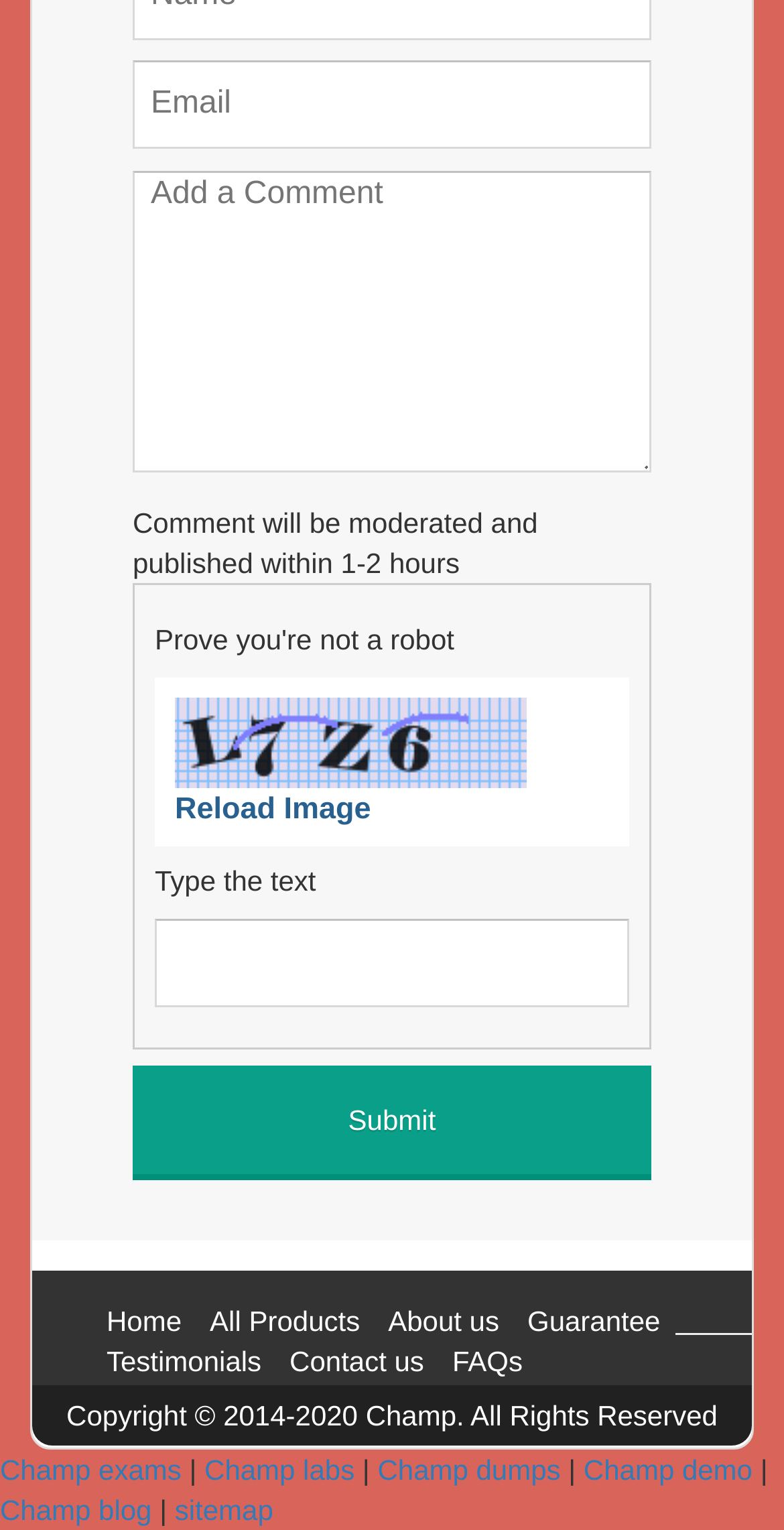Can you give a comprehensive explanation to the question given the content of the image?
What is the copyright year range?

The copyright information at the bottom of the webpage states 'Copyright © 2014-2020 Champ. All Rights Reserved', which indicates that the copyright year range is from 2014 to 2020.